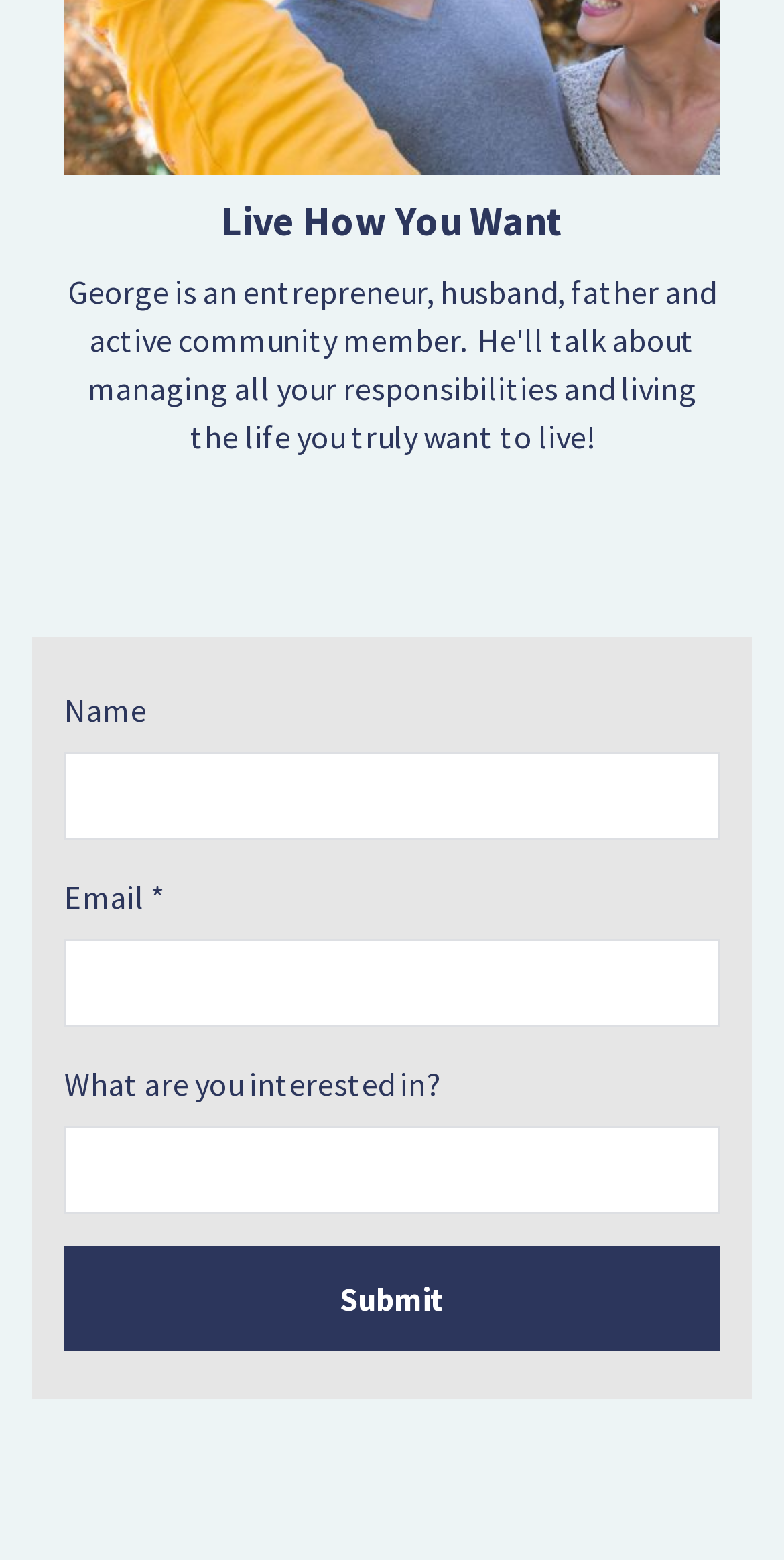Give a concise answer using only one word or phrase for this question:
Is an email address required?

Yes